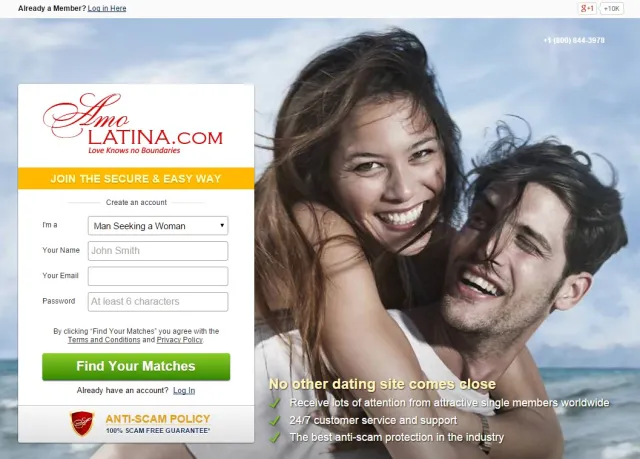What is the tone of the couple in the image?
Please answer the question with as much detail as possible using the screenshot.

The tone of the couple in the image is happy and joyful, as they are smiling widely and embracing each other, radiating happiness and warmth.